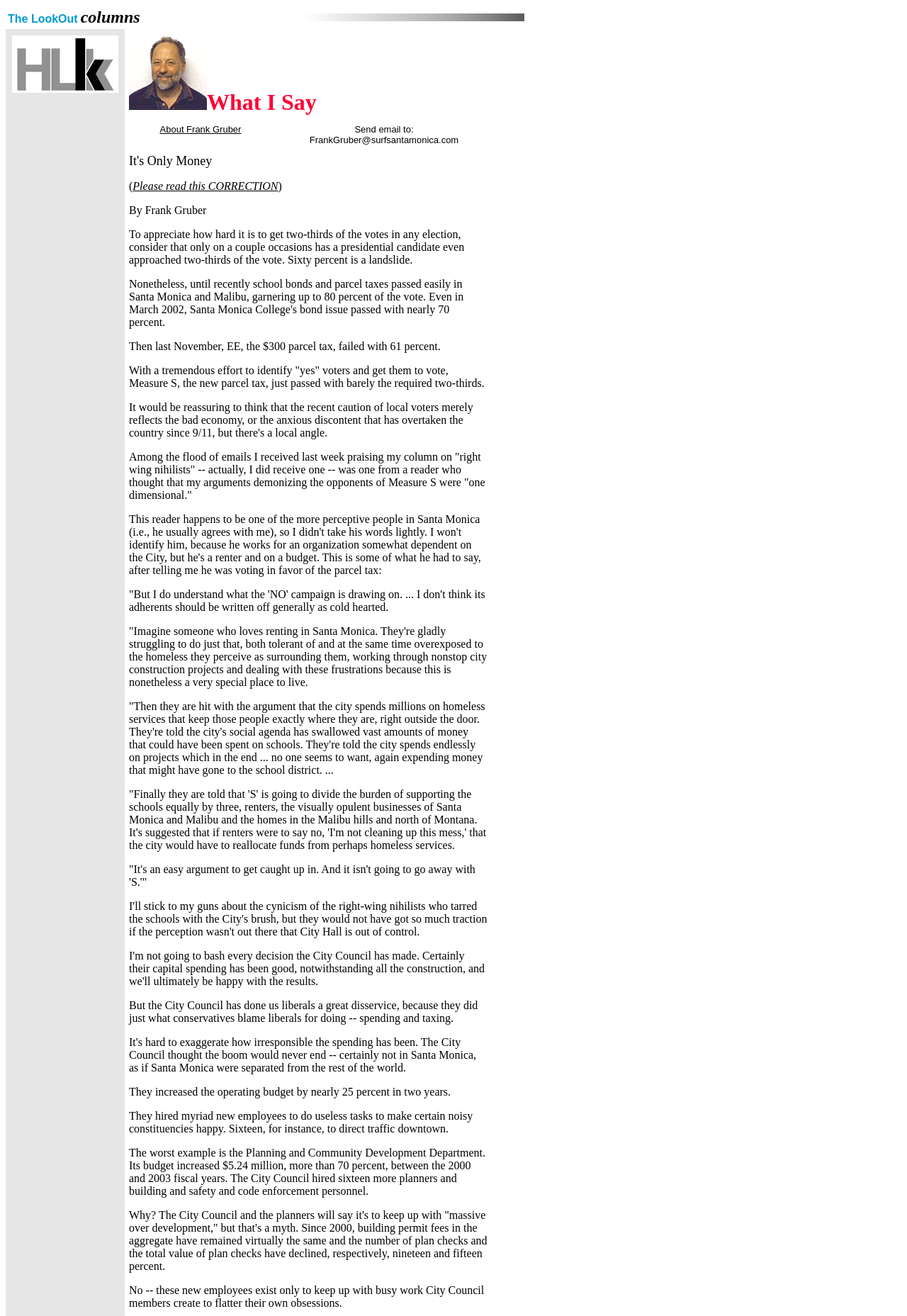Please provide a detailed answer to the question below by examining the image:
How many columns are in the 'The LookOut columns' section?

The 'The LookOut columns' section is divided into two columns, with the image in the top-right corner and the text 'The LookOut columns' in the top-left corner, suggesting a two-column layout for this section.